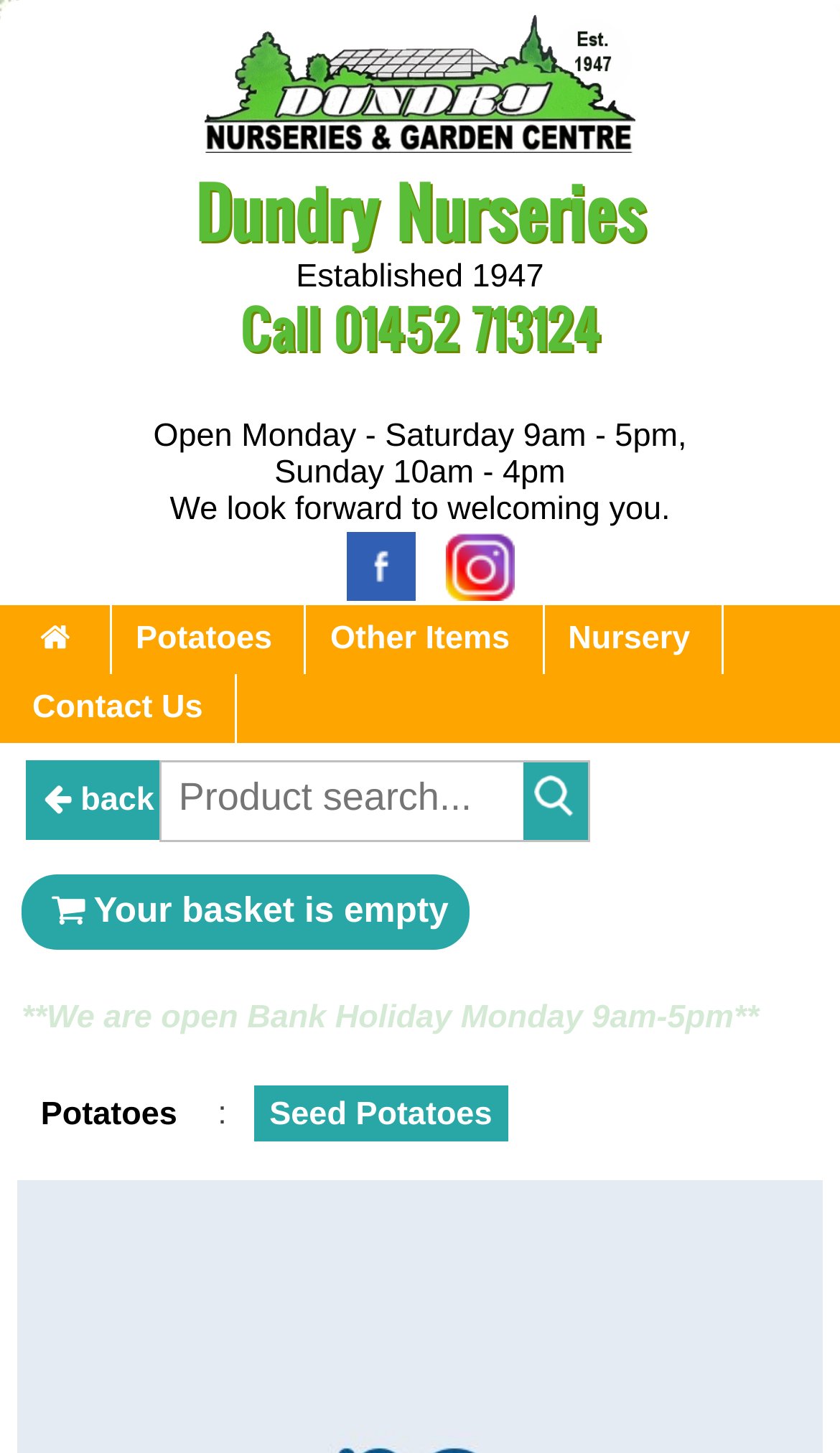Determine the bounding box coordinates of the section to be clicked to follow the instruction: "visit Facebook page". The coordinates should be given as four float numbers between 0 and 1, formatted as [left, top, right, bottom].

[0.387, 0.376, 0.495, 0.401]